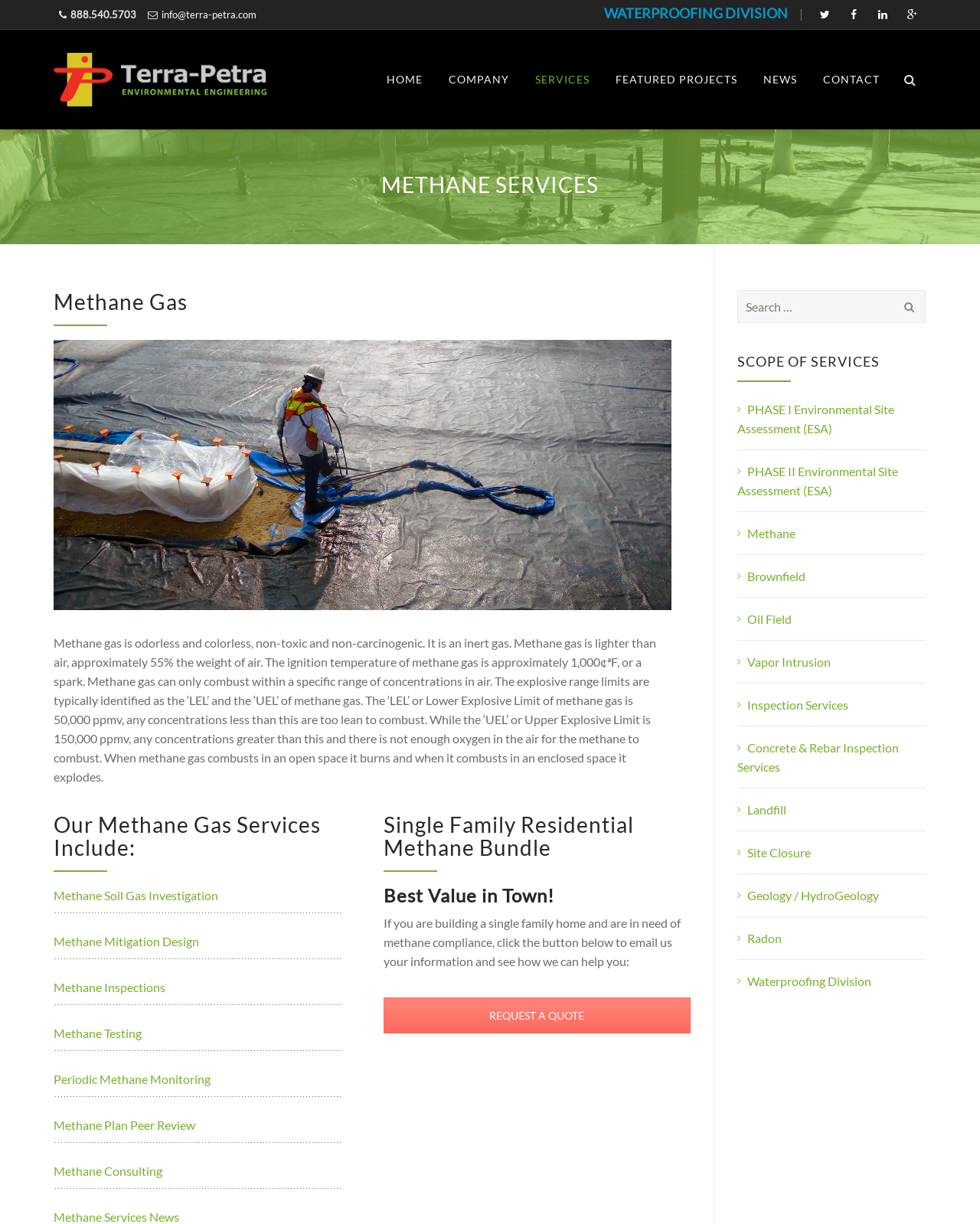Provide an in-depth caption for the elements present on the webpage.

The webpage is about Terra-Petra, a leading methane inspection, methane soil gas investigation, and methane mitigation design firm in Los Angeles. At the top, there is a layout table with a phone number, email address, and several links to social media platforms. Below this, there is a logo of Terra-Petra with a link to the homepage.

The main content of the webpage is divided into two sections. The first section has a heading "METHANE SERVICES" and provides detailed information about methane gas, including its properties and characteristics. There is also an image related to methane gas. Below this, there are several links to different methane services offered by Terra-Petra, including methane soil gas investigation, methane mitigation design, methane inspections, and more.

The second section has a heading "SCOPE OF SERVICES" and lists various services offered by Terra-Petra, including phase I and phase II environmental site assessments, methane services, brownfield services, and more. Each service is represented by an icon and a brief description.

On the right side of the webpage, there is a search bar where users can search for specific information. Below the search bar, there is a section with a heading "Single Family Residential Methane Bundle" and a brief description of the service. There is also a call-to-action button to request a quote.

Overall, the webpage provides a comprehensive overview of Terra-Petra's services and expertise in methane inspection, investigation, and mitigation design.